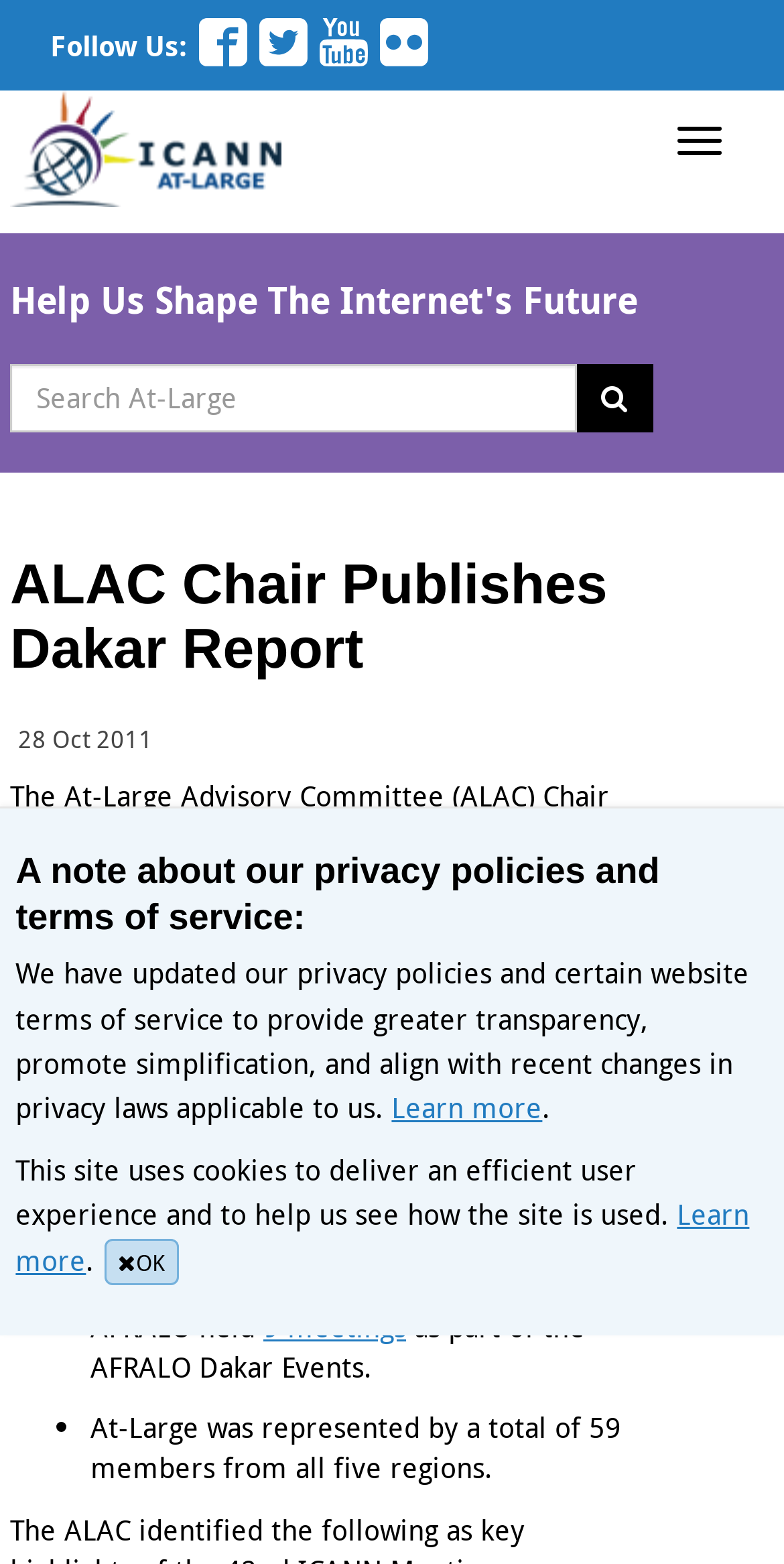What is the purpose of the search box?
Answer the question based on the image using a single word or a brief phrase.

Search AtLarge Website